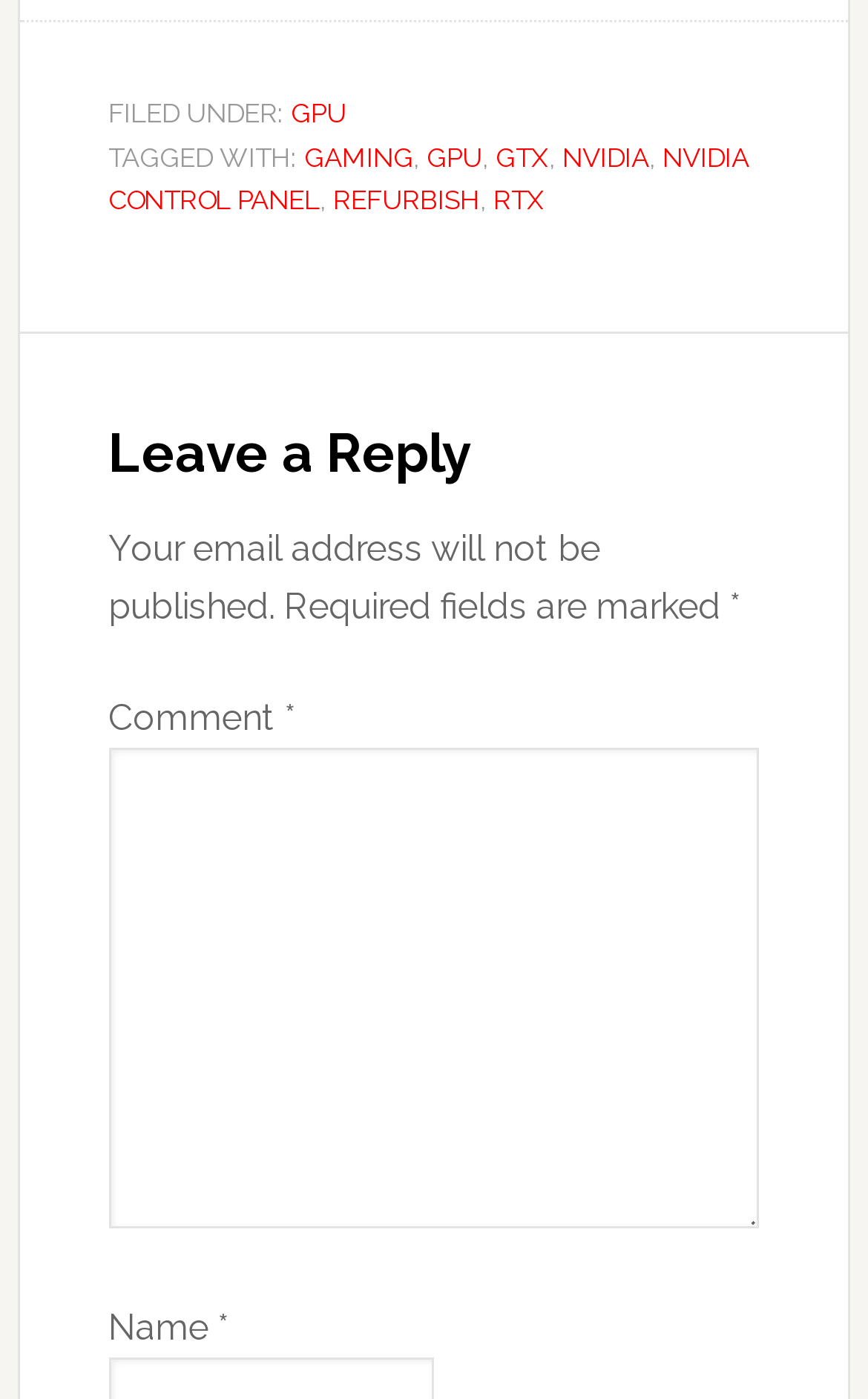What is the information that will not be published?
Please provide a full and detailed response to the question.

The information that will not be published can be determined by looking at the static text 'Your email address will not be published.', indicating that the email address will not be published.